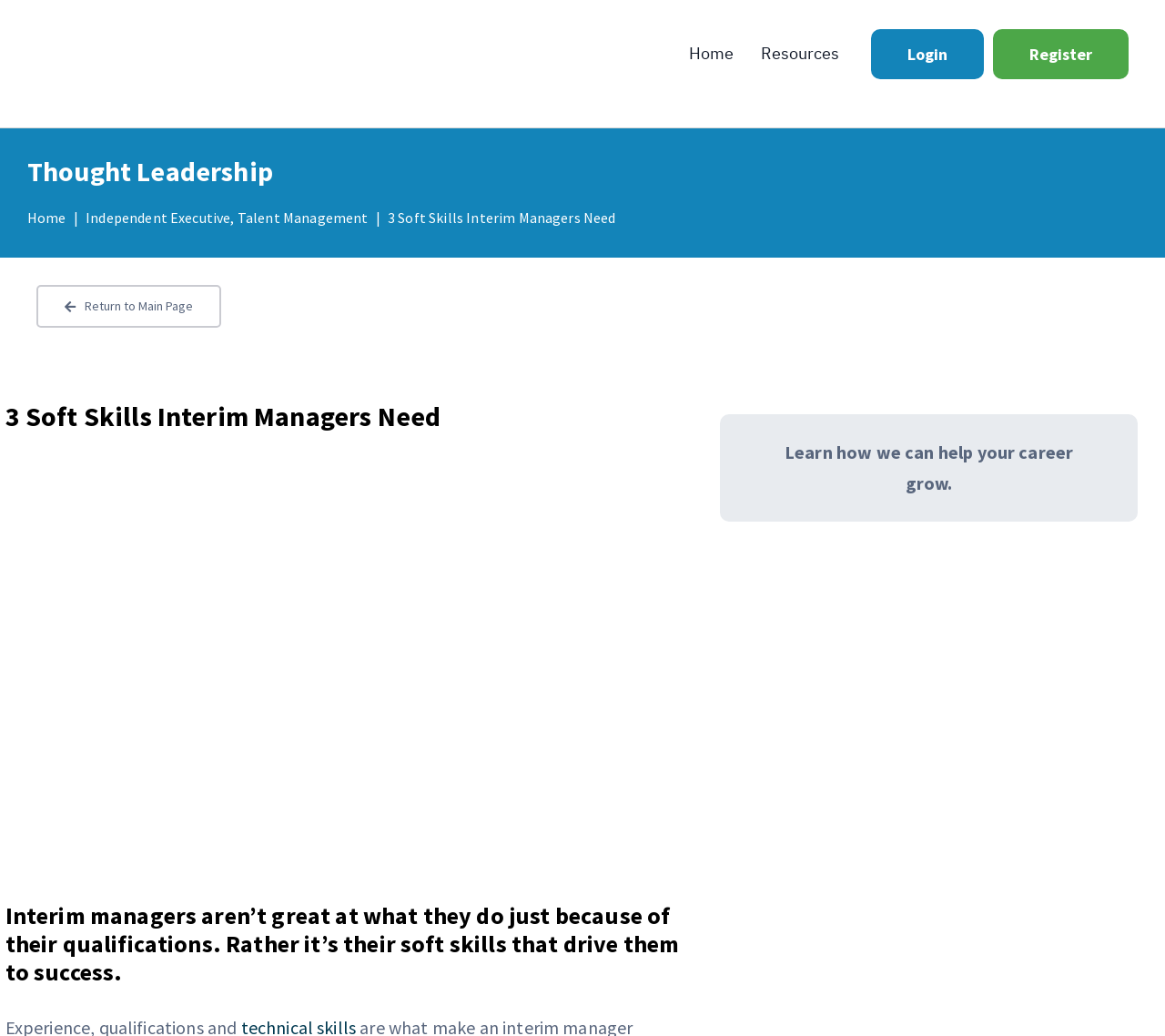What is the topic of the article?
Please answer the question as detailed as possible based on the image.

The topic of the article is about the soft skills that interim managers need, as indicated by the heading '3 Soft Skills Interim Managers Need' and the subheading 'Interim managers aren’t great at what they do just because of their qualifications. Rather it’s their soft skills that drive them to success.'